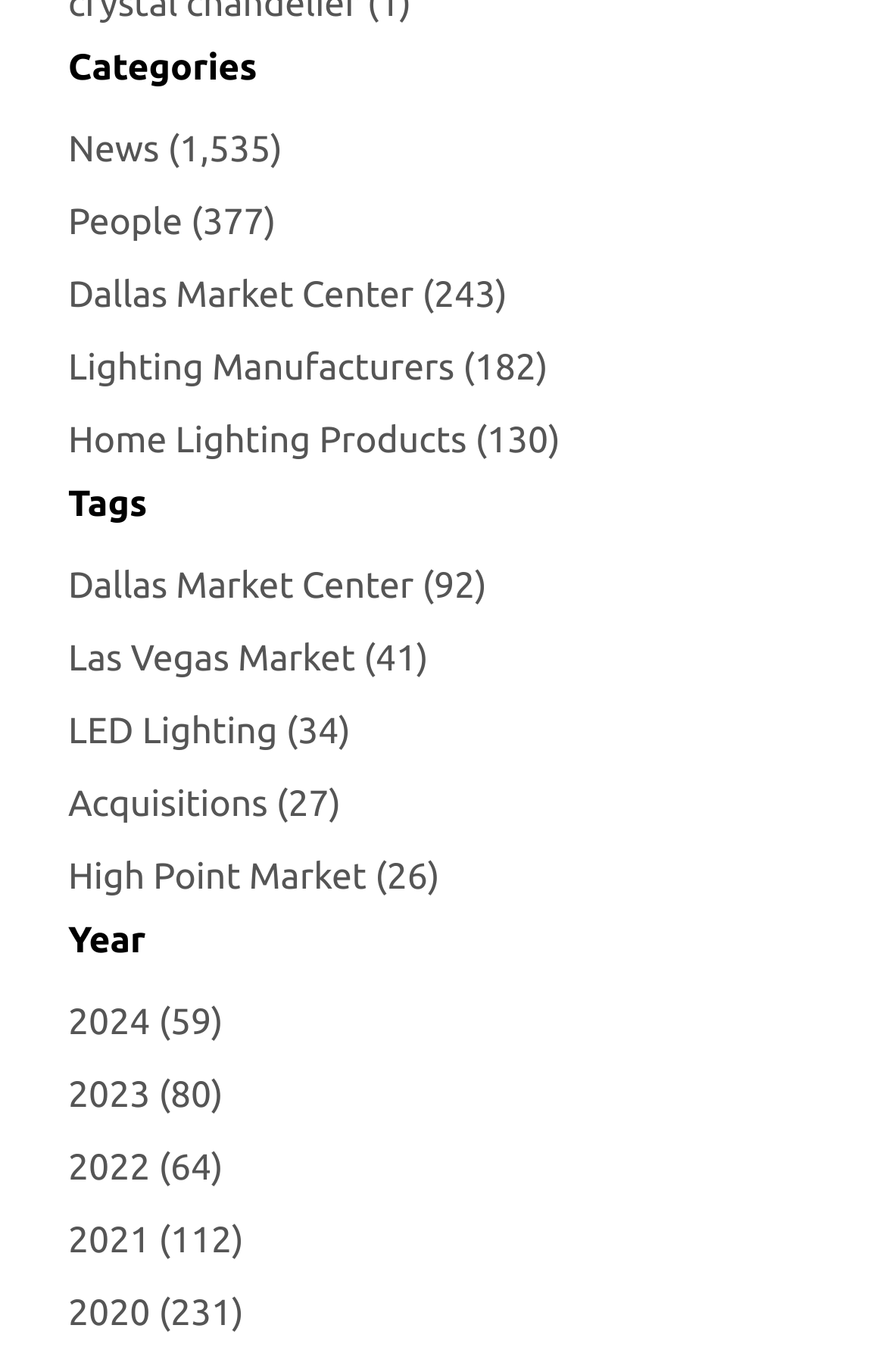Show me the bounding box coordinates of the clickable region to achieve the task as per the instruction: "Save the product for later".

None